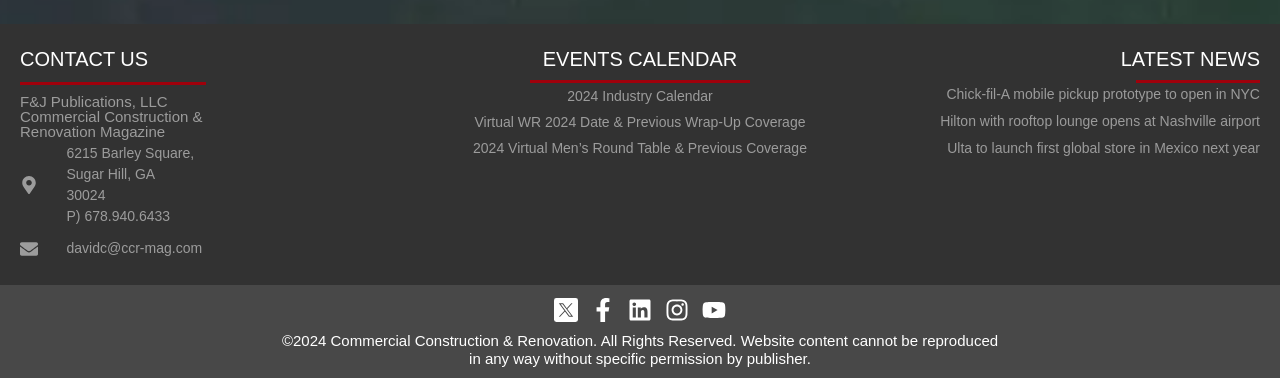Respond with a single word or short phrase to the following question: 
What social media platforms are listed?

Facebook, Linkedin, Instagram, Youtube